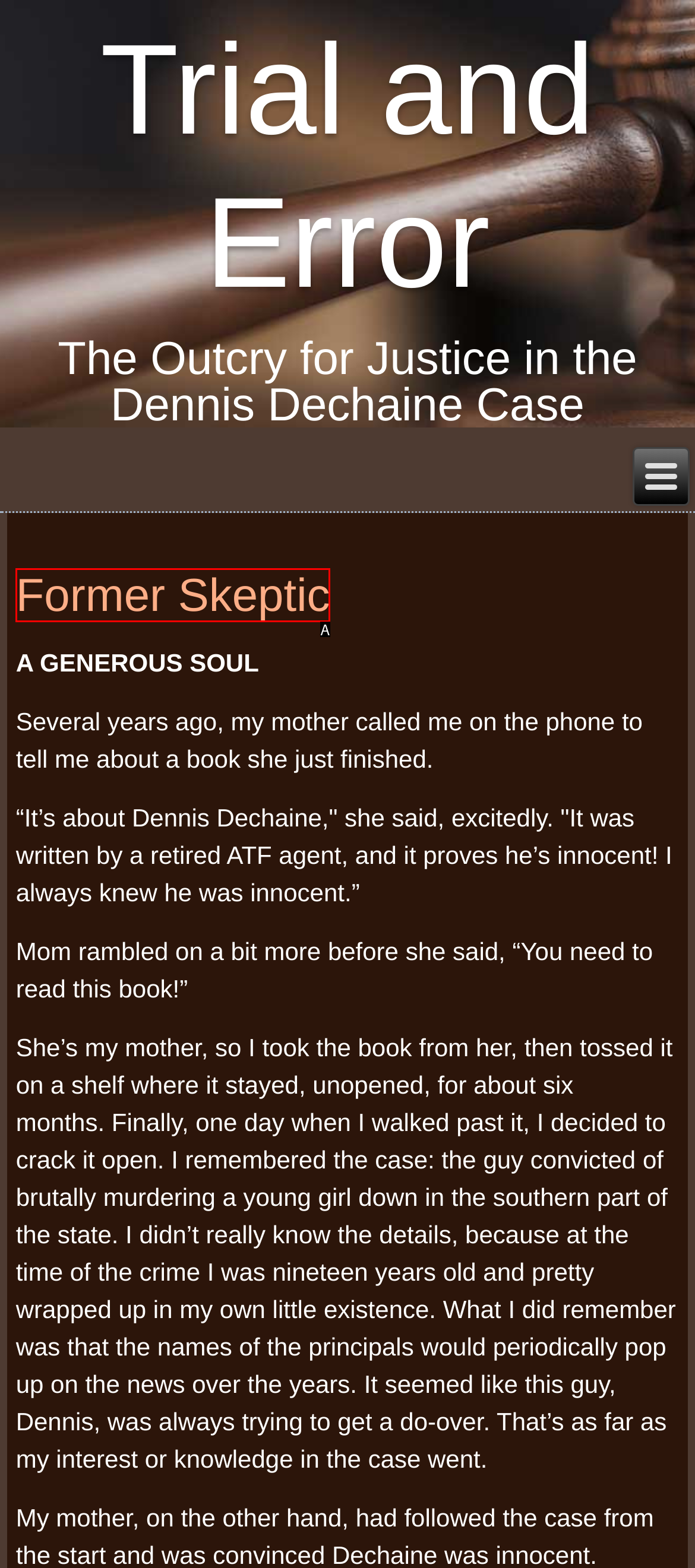Identify the letter that best matches this UI element description: Former Skeptic
Answer with the letter from the given options.

A